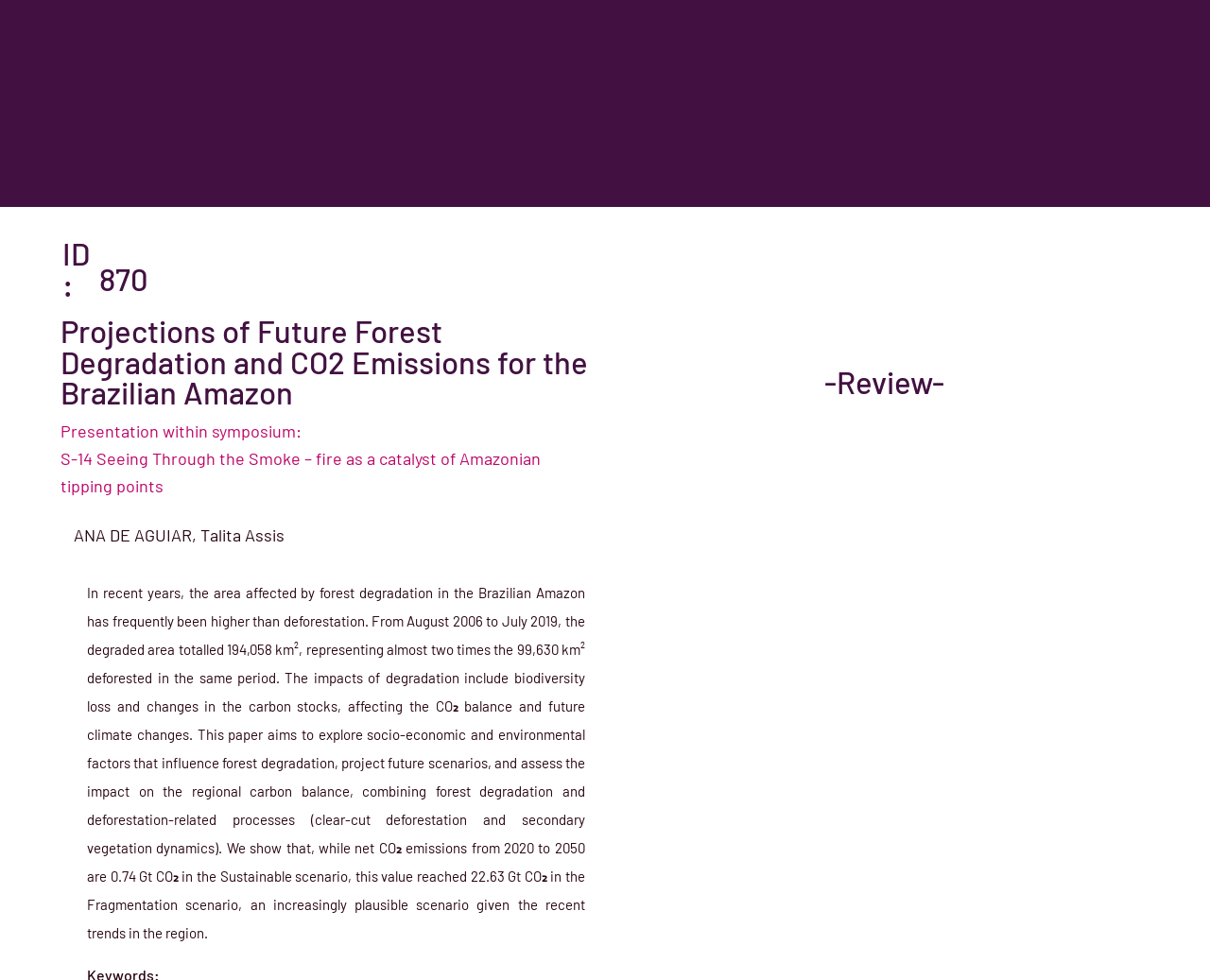Please examine the image and answer the question with a detailed explanation:
What is the estimated CO2 emission in the Fragmentation scenario?

According to the text, the estimated CO2 emission in the Fragmentation scenario is 22.63 Gt CO2, as mentioned in the paragraph describing the research findings.